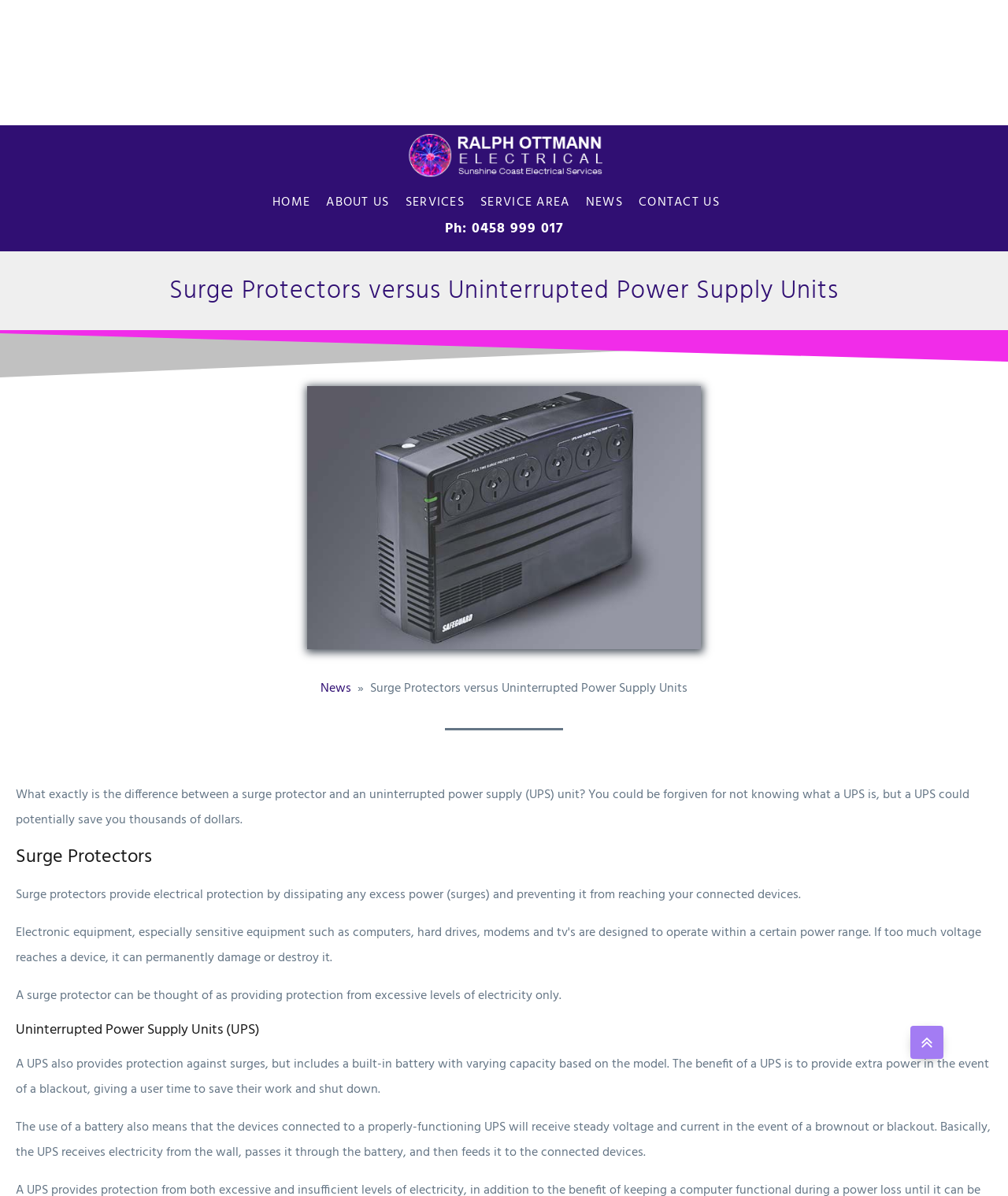Given the description of the UI element: "Life Certificates online", predict the bounding box coordinates in the form of [left, top, right, bottom], with each value being a float between 0 and 1.

None